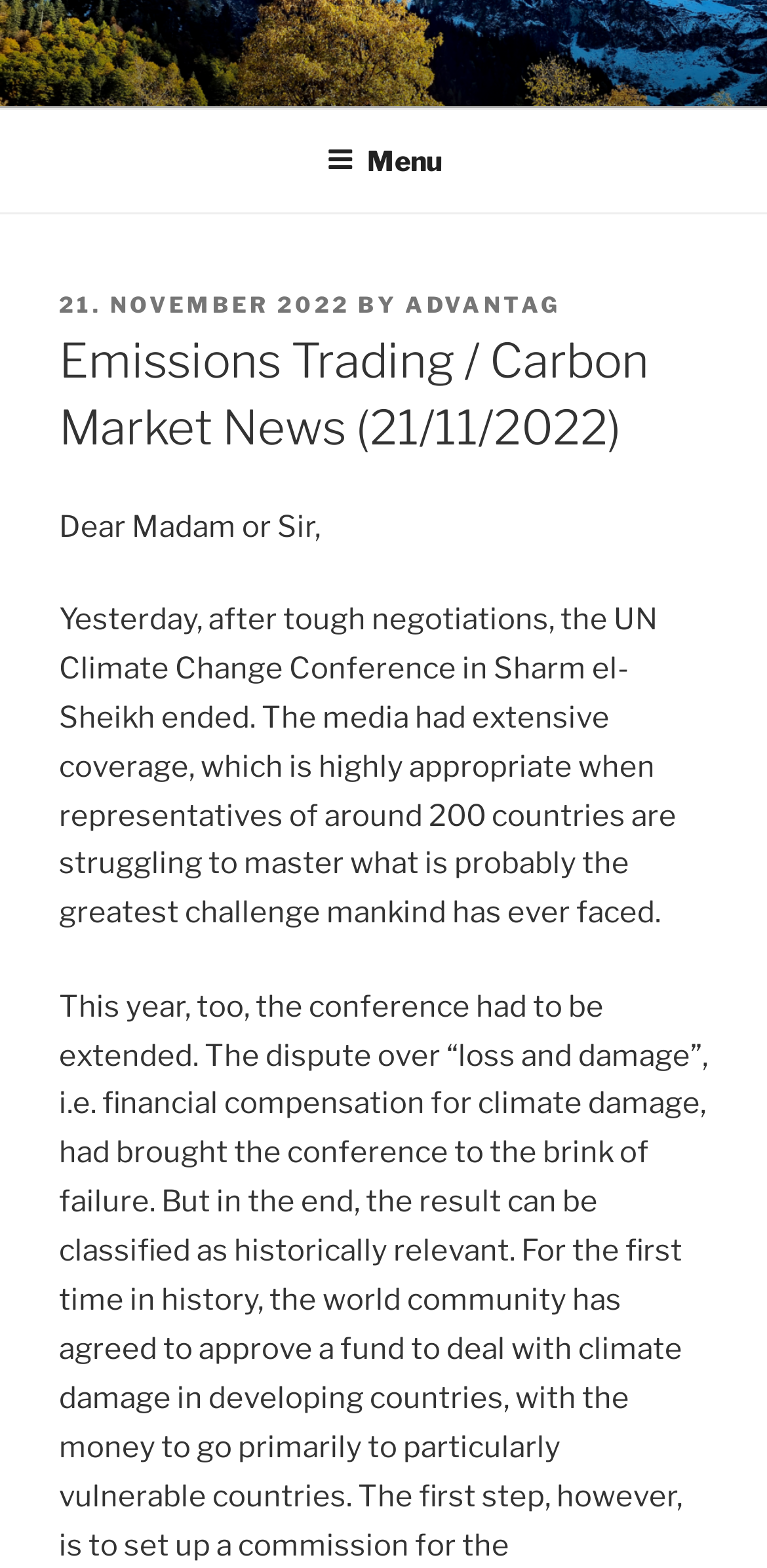Please determine the primary heading and provide its text.

Emissions Trading / Carbon Market News (21/11/2022)